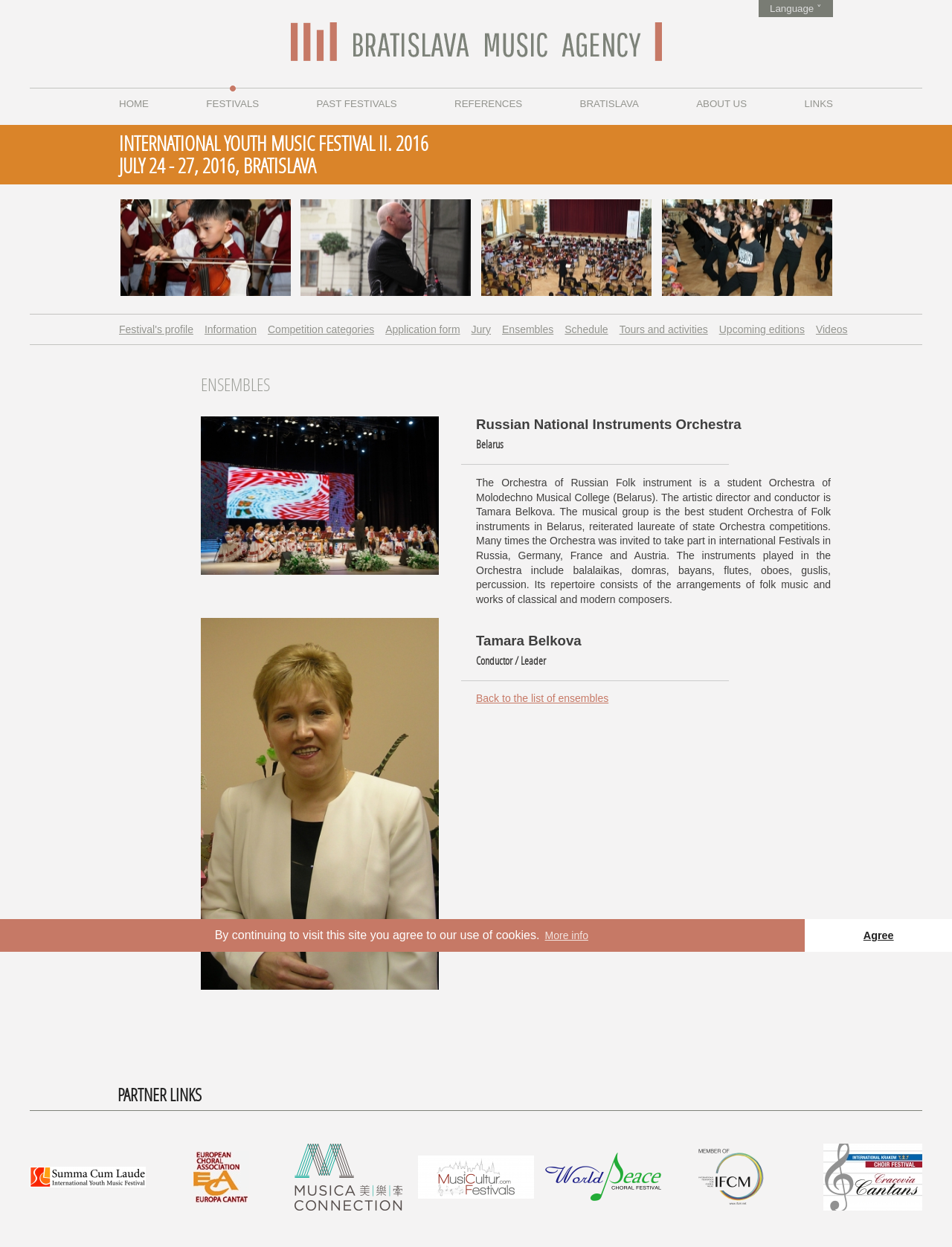Please determine the bounding box coordinates for the element that should be clicked to follow these instructions: "Learn more about cookies".

[0.57, 0.744, 0.62, 0.756]